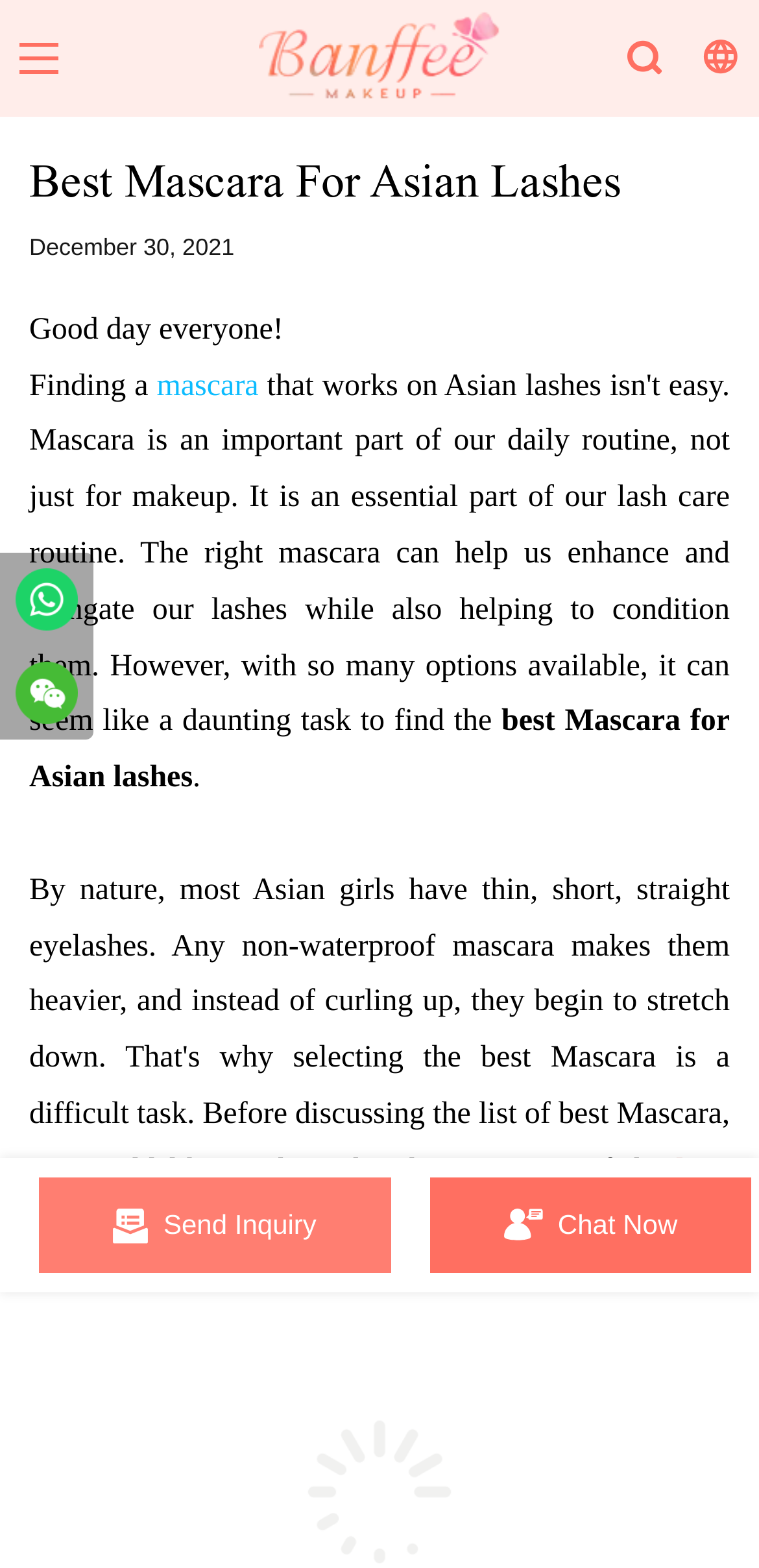Extract the bounding box coordinates for the UI element described by the text: "Workshops". The coordinates should be in the form of [left, top, right, bottom] with values between 0 and 1.

None